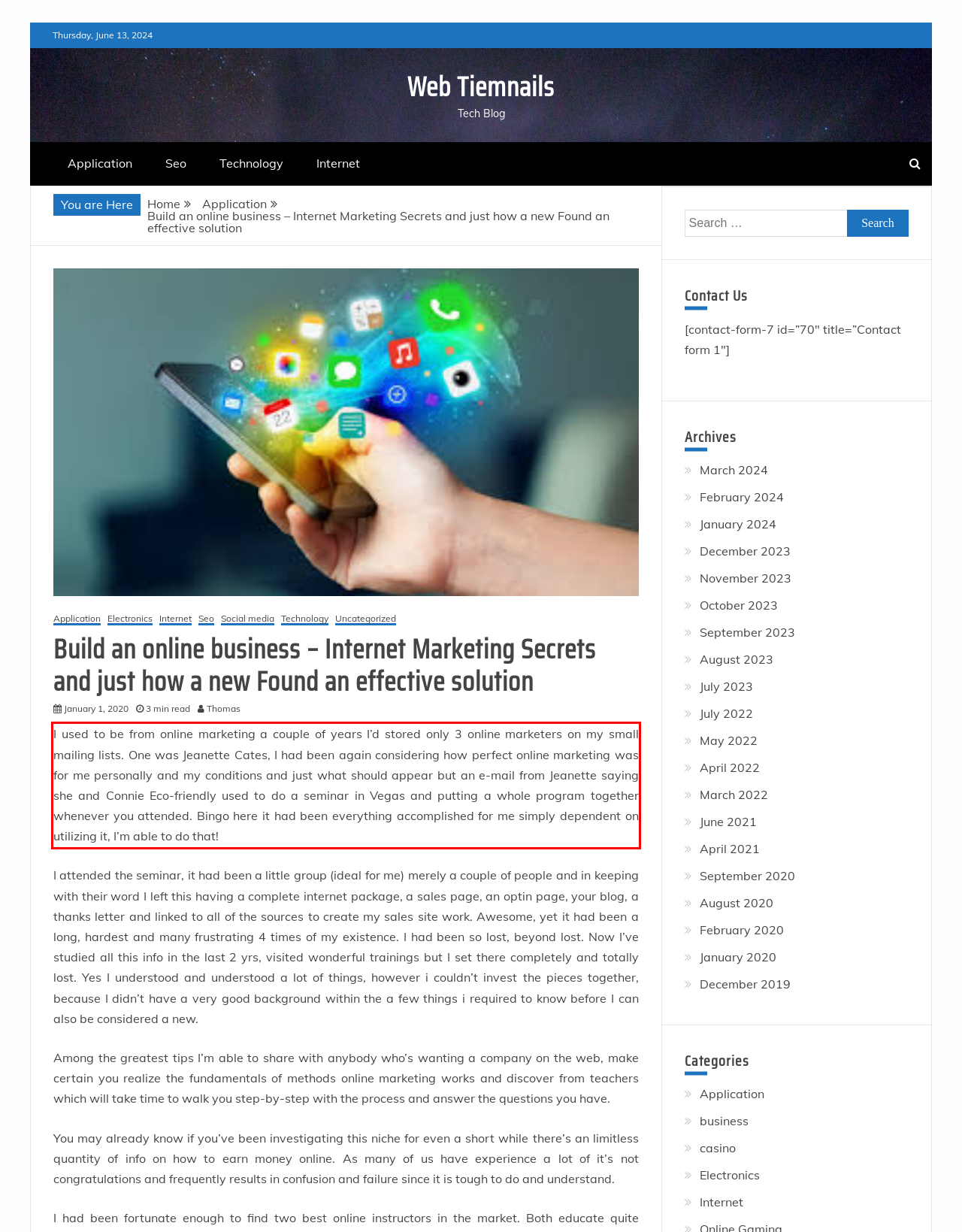Given a webpage screenshot, locate the red bounding box and extract the text content found inside it.

I used to be from online marketing a couple of years I’d stored only 3 online marketers on my small mailing lists. One was Jeanette Cates, I had been again considering how perfect online marketing was for me personally and my conditions and just what should appear but an e-mail from Jeanette saying she and Connie Eco-friendly used to do a seminar in Vegas and putting a whole program together whenever you attended. Bingo here it had been everything accomplished for me simply dependent on utilizing it, I’m able to do that!